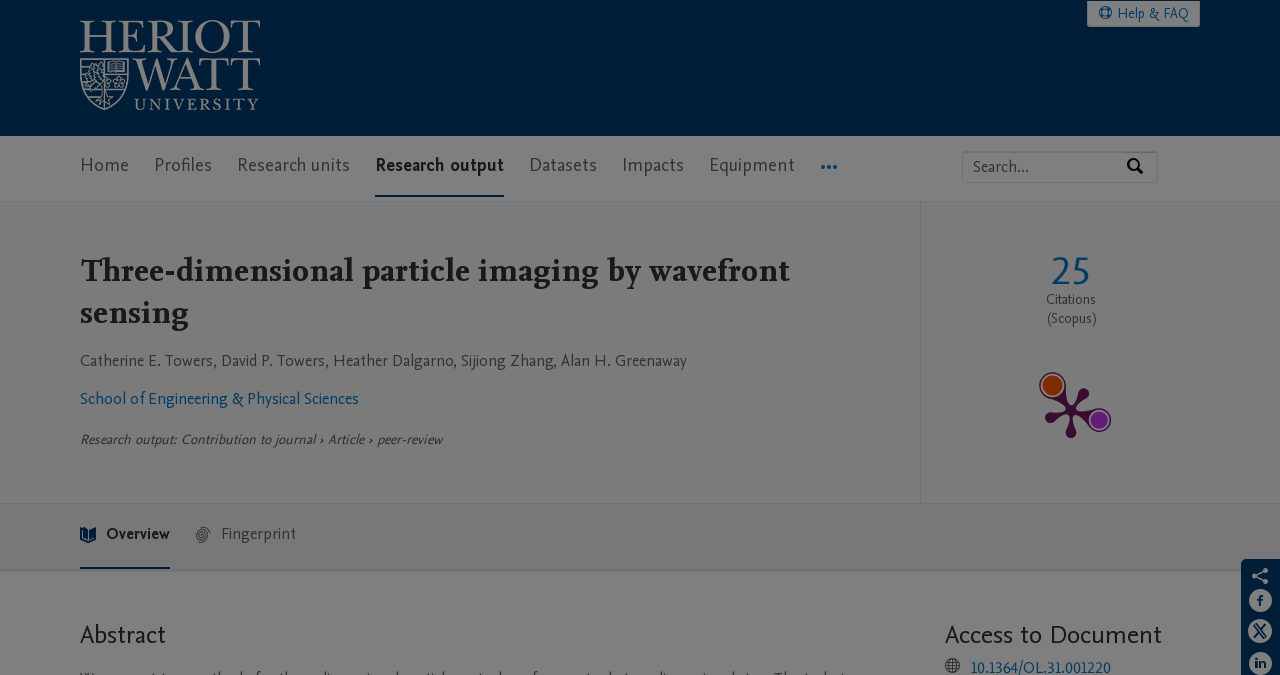Based on the element description "Heriot-Watt Research Portal Home", predict the bounding box coordinates of the UI element.

[0.062, 0.03, 0.203, 0.172]